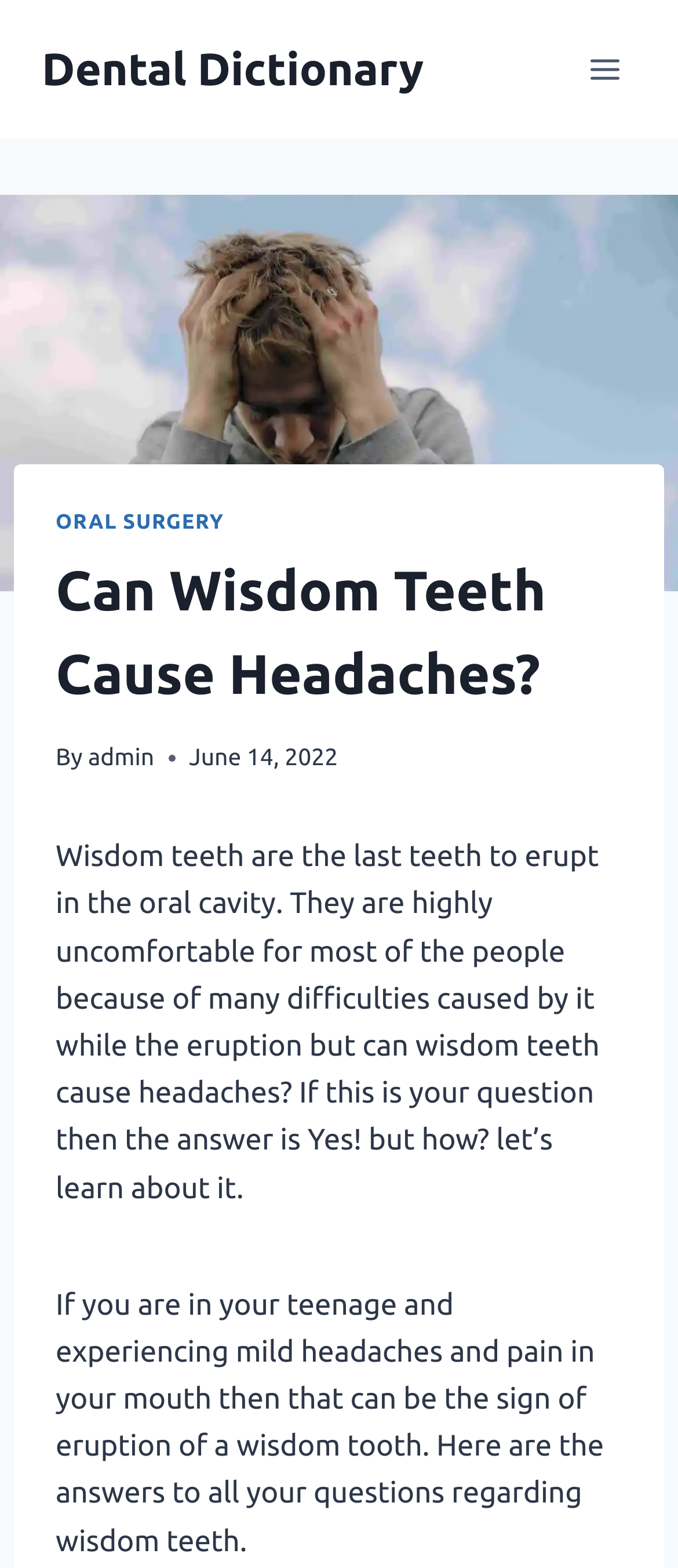Utilize the information from the image to answer the question in detail:
What is the topic of the article?

The topic of the article is about the relationship between wisdom teeth and headaches, as indicated by the heading 'Can Wisdom Teeth Cause Headaches?' and the static text elements that discuss the eruption of wisdom teeth and its possible symptoms.